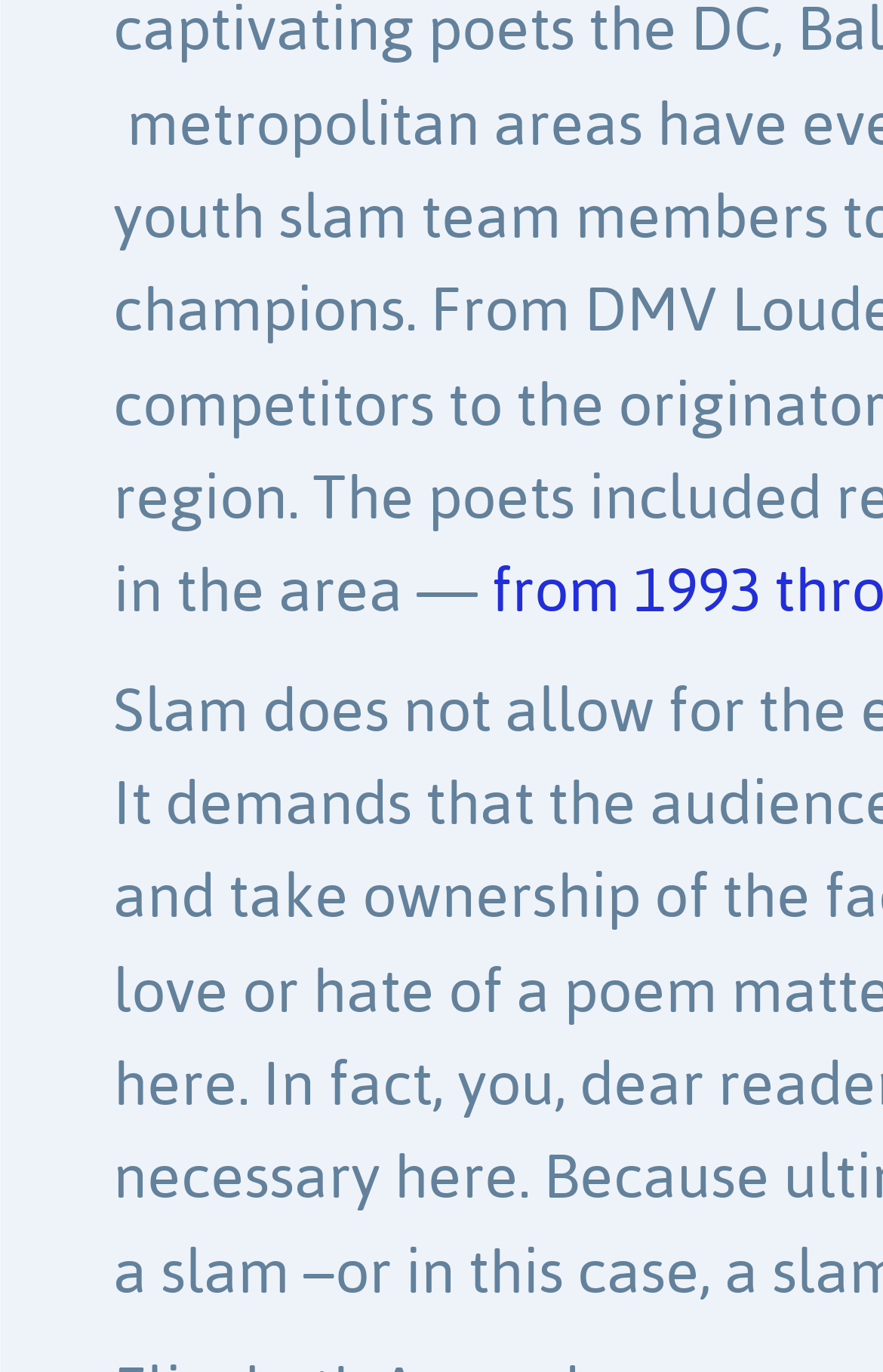Given the element description, predict the bounding box coordinates in the format (top-left x, top-left y, bottom-right x, bottom-right y), using floating point numbers between 0 and 1: DC Slam History

[0.472, 0.395, 0.967, 0.44]